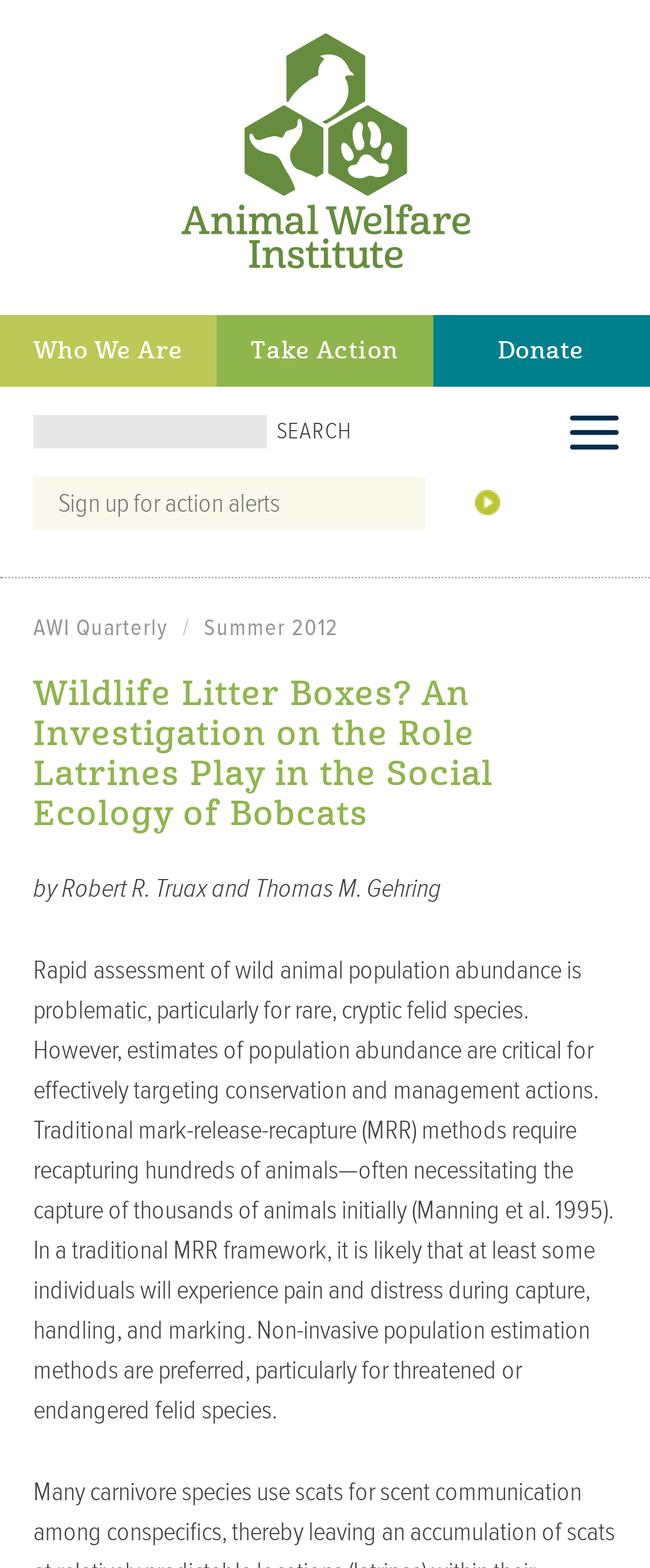Determine the bounding box coordinates for the element that should be clicked to follow this instruction: "Go to home page". The coordinates should be given as four float numbers between 0 and 1, in the format [left, top, right, bottom].

[0.278, 0.157, 0.722, 0.177]